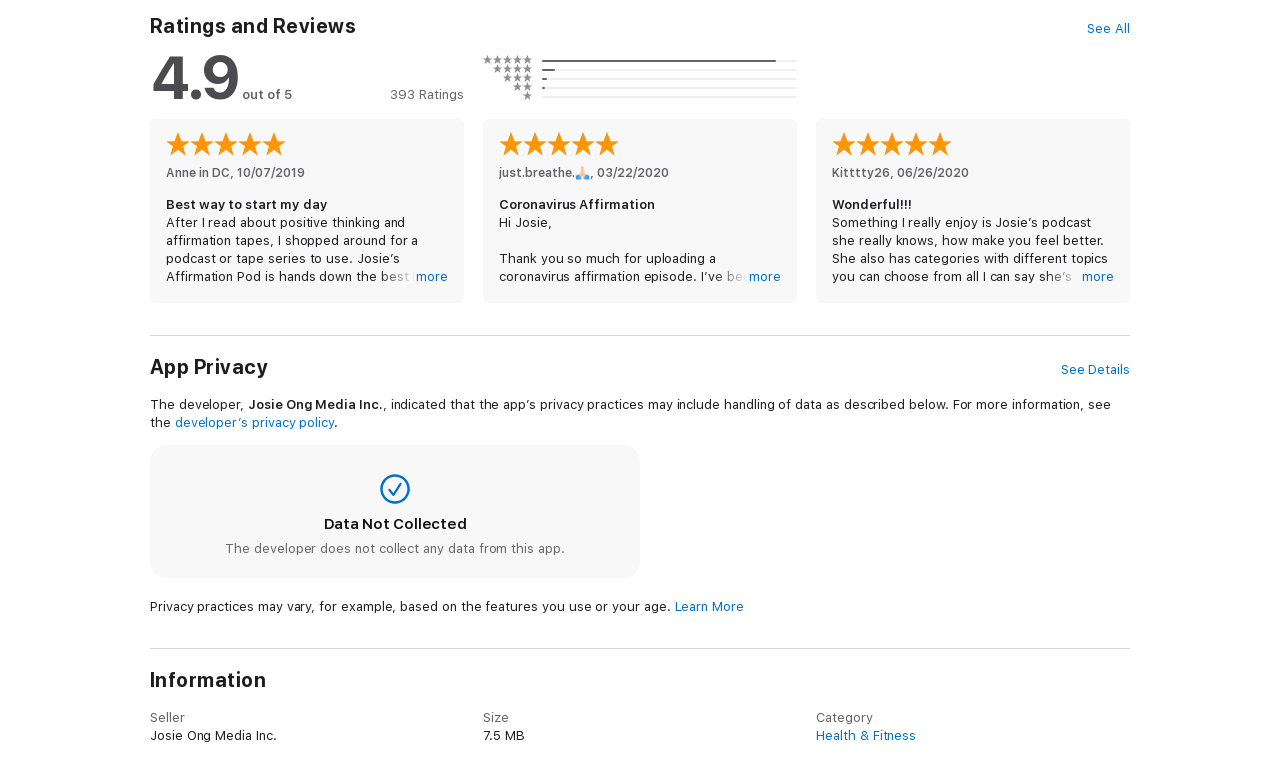Determine the bounding box coordinates of the UI element described by: "Health & Fitness".

[0.638, 0.959, 0.716, 0.979]